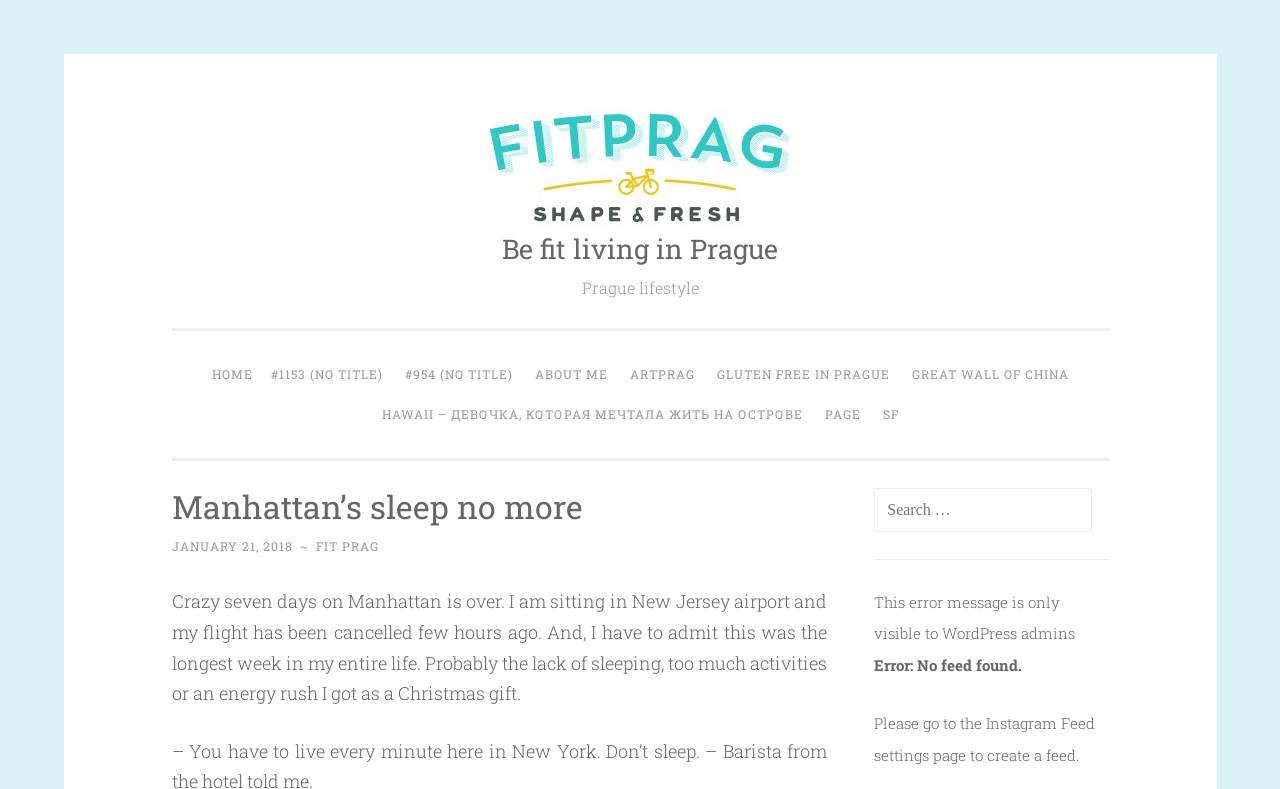From the webpage screenshot, identify the region described by About me. Provide the bounding box coordinates as (top-left x, top-left y, bottom-right x, bottom-right y), with each value being a floating point number between 0 and 1.

[0.411, 0.45, 0.482, 0.5]